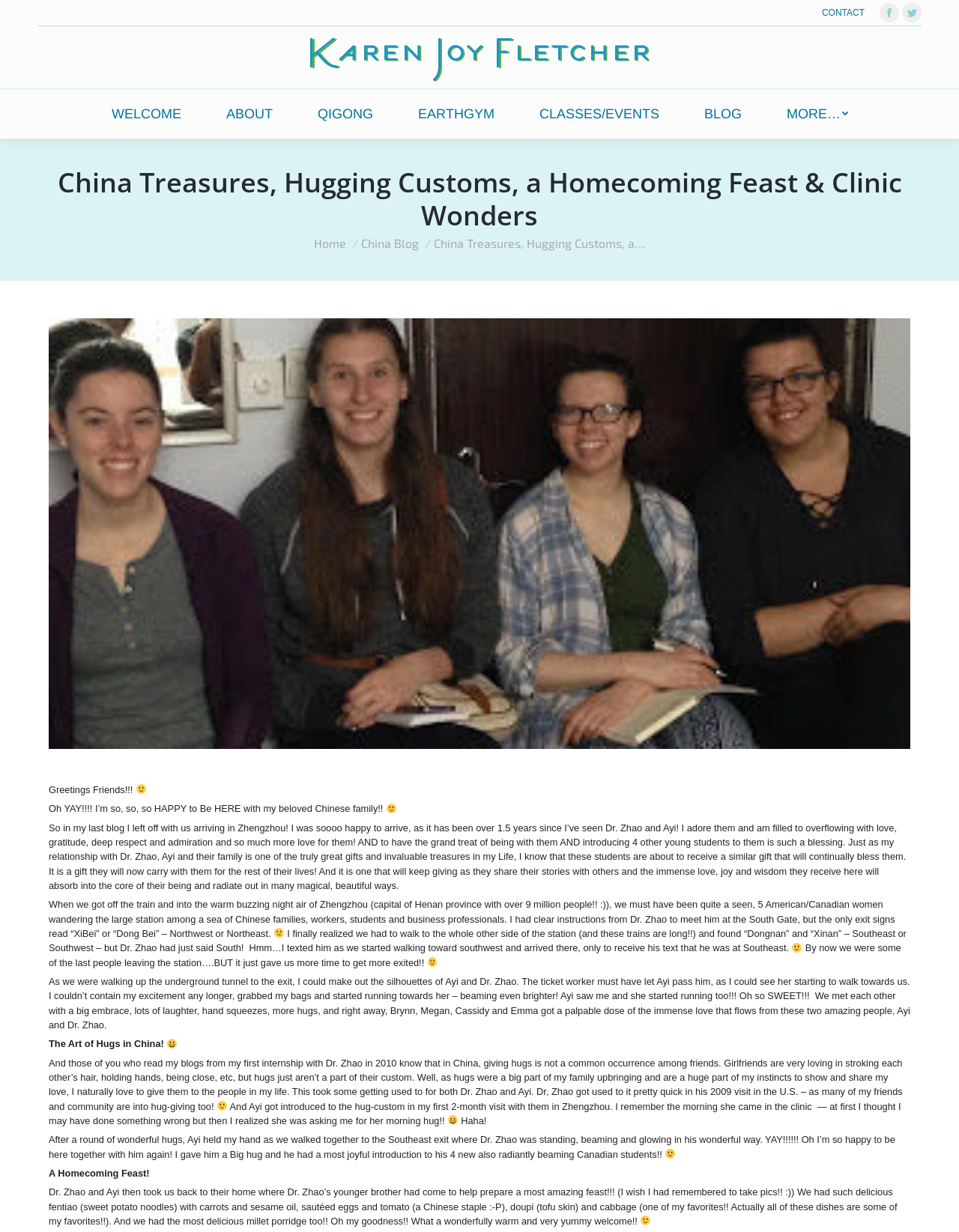Extract the bounding box coordinates for the described element: "Go to Top". The coordinates should be represented as four float numbers between 0 and 1: [left, top, right, bottom].

[0.961, 0.748, 0.992, 0.772]